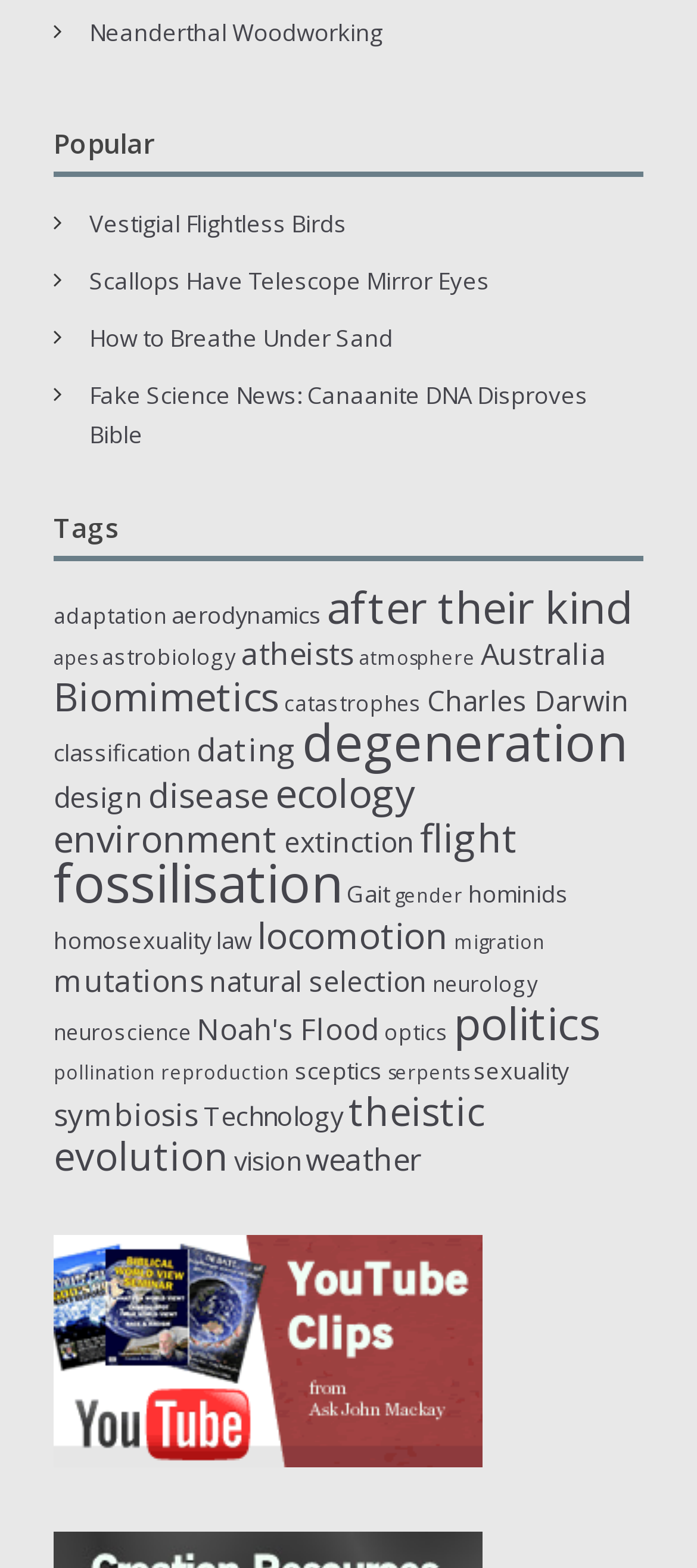Specify the bounding box coordinates of the area to click in order to execute this command: 'Browse the 'Technology' link'. The coordinates should consist of four float numbers ranging from 0 to 1, and should be formatted as [left, top, right, bottom].

[0.292, 0.7, 0.492, 0.723]